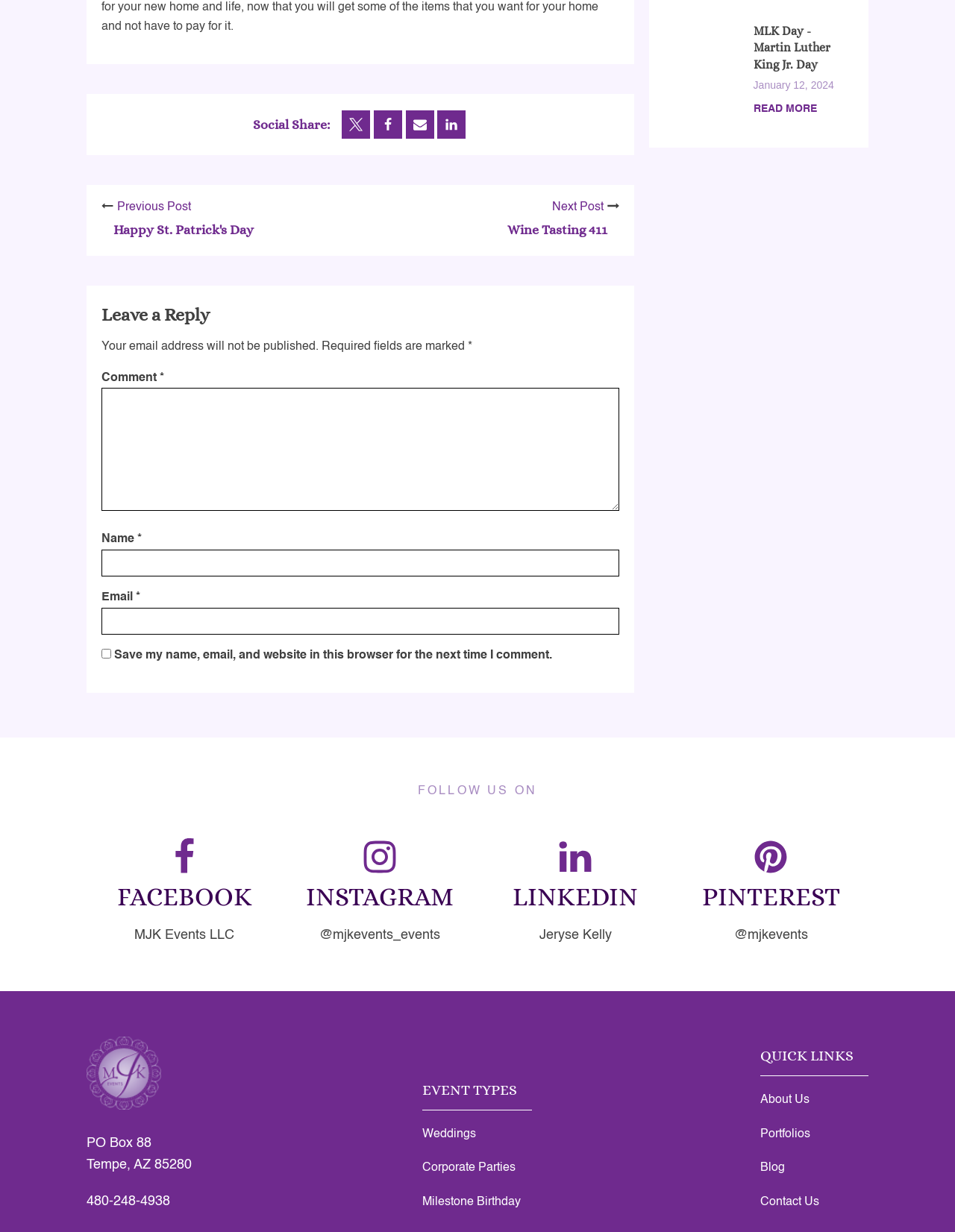Identify the bounding box coordinates of the region I need to click to complete this instruction: "Read more about MLK Day".

[0.789, 0.019, 0.869, 0.058]